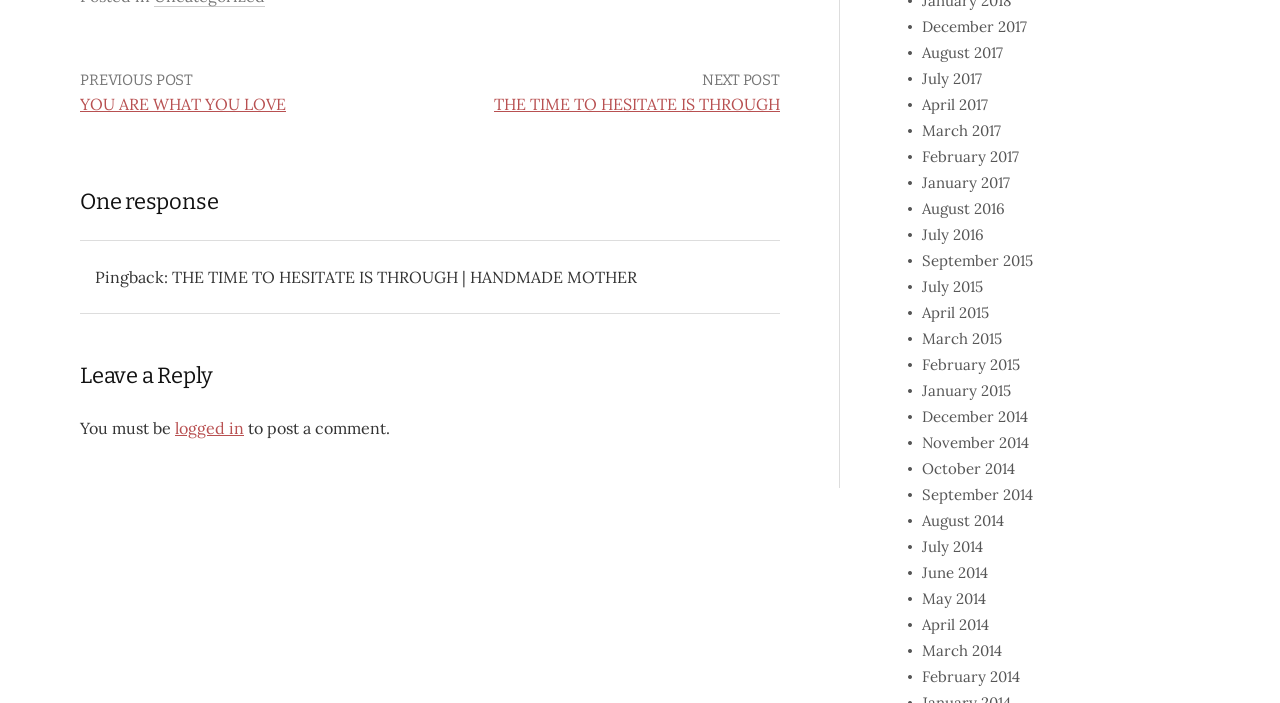Using the webpage screenshot and the element description YOU ARE WHAT YOU LOVE, determine the bounding box coordinates. Specify the coordinates in the format (top-left x, top-left y, bottom-right x, bottom-right y) with values ranging from 0 to 1.

[0.062, 0.134, 0.223, 0.162]